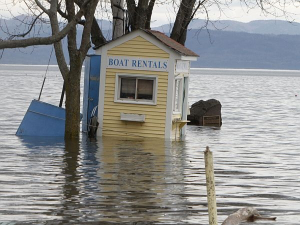Offer a thorough description of the image.

The image depicts a quaint boat rental shack partially submerged in water, suggesting a significant rise in lake levels. The building, painted in bright yellow with a sloped roof and a sign reading "BOAT RENTALS," stands in stark contrast against the flooded surroundings. Tall trees frame the scene, their trunks also affected by the high water. In the background, serene hills and a cloudy sky enhance the tranquil yet concerning atmosphere of this lakeside locale. This imagery reflects the recent lake level concerns discussed by the Lake Steilacoom Improvement Club, highlighting the ongoing impact of unusually high rainfall and snow in the region.